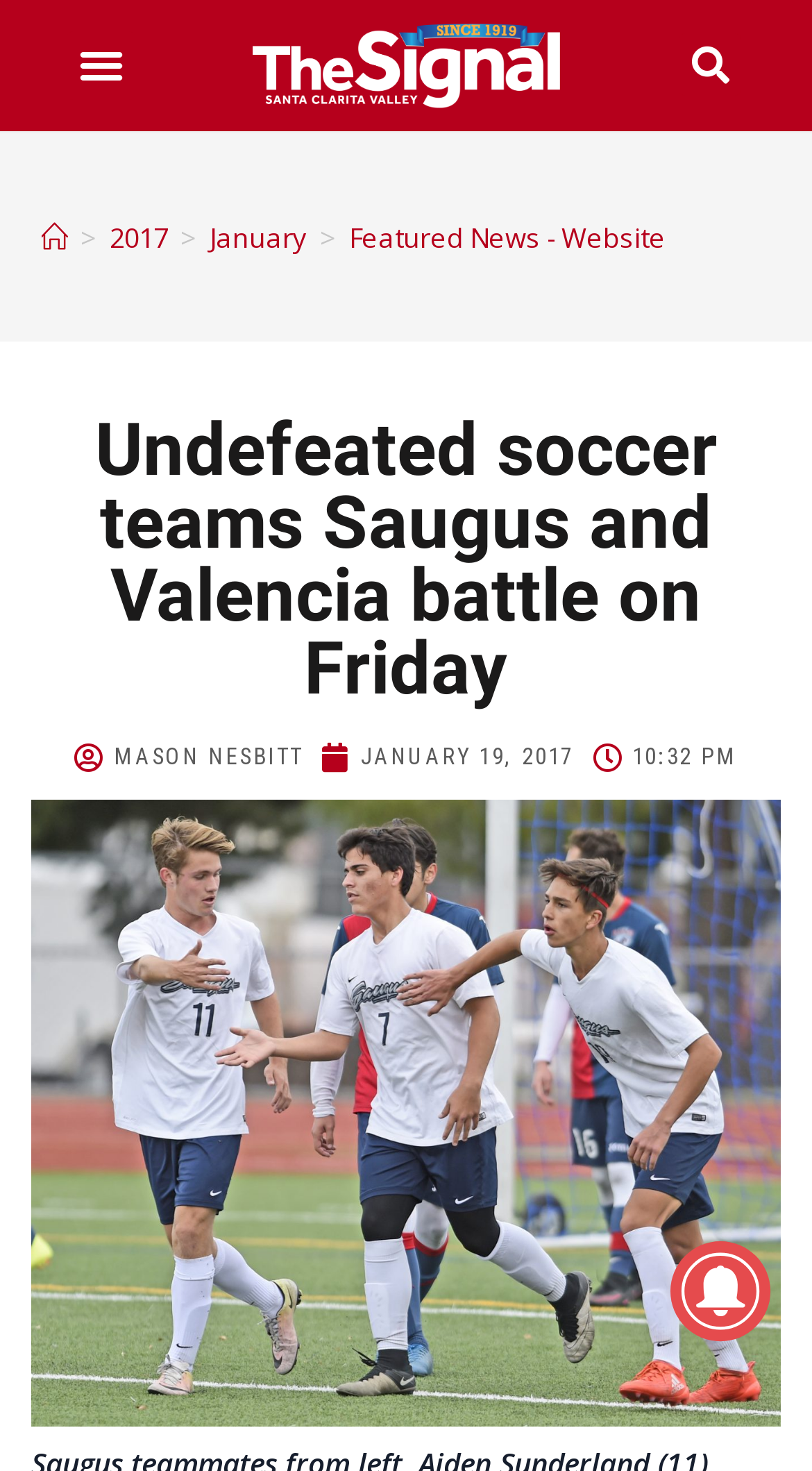Find the UI element described as: "Featured News - Website" and predict its bounding box coordinates. Ensure the coordinates are four float numbers between 0 and 1, [left, top, right, bottom].

[0.429, 0.148, 0.819, 0.174]